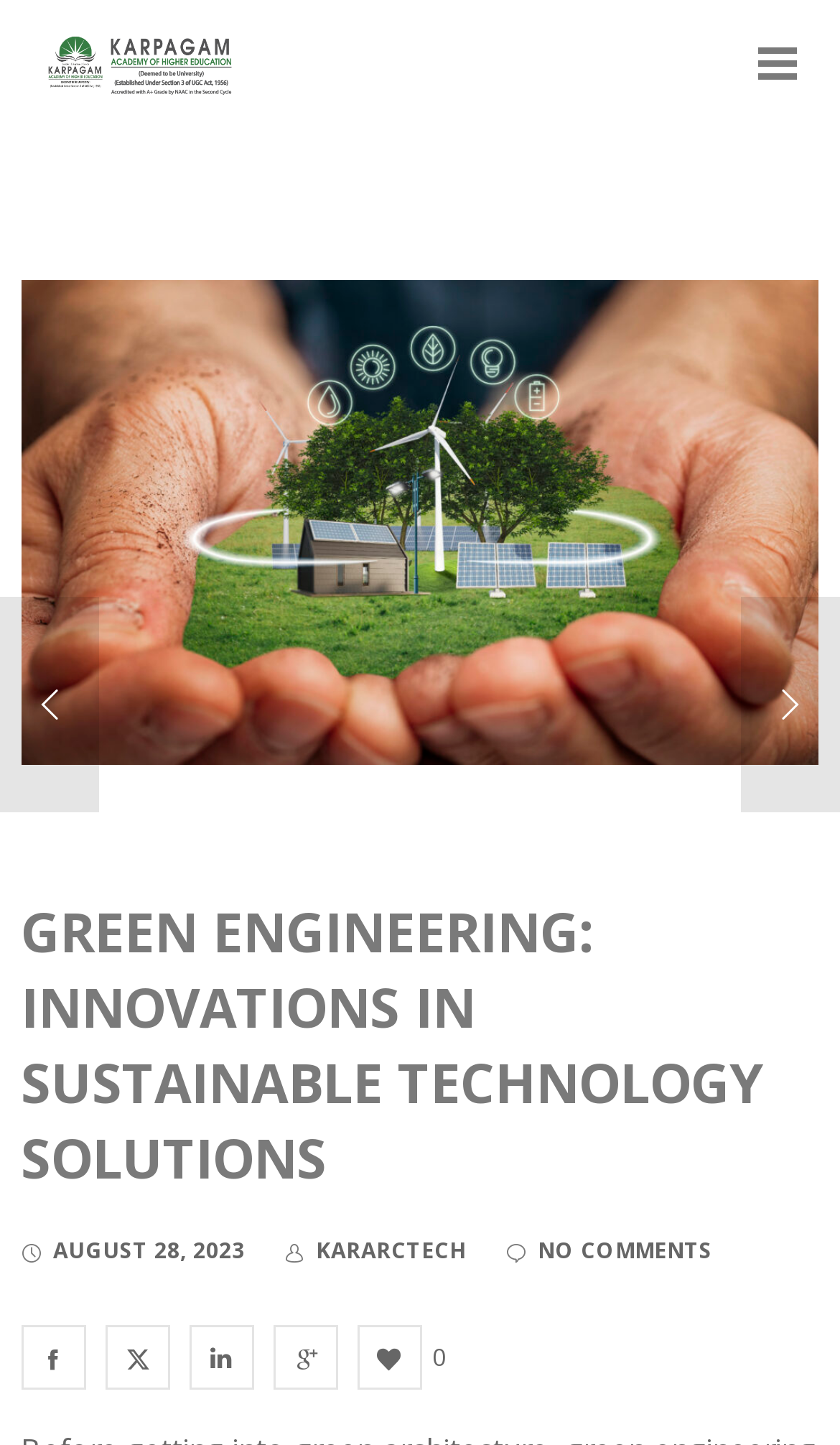Use a single word or phrase to answer the question:
What is the date of the article?

AUGUST 28, 2023